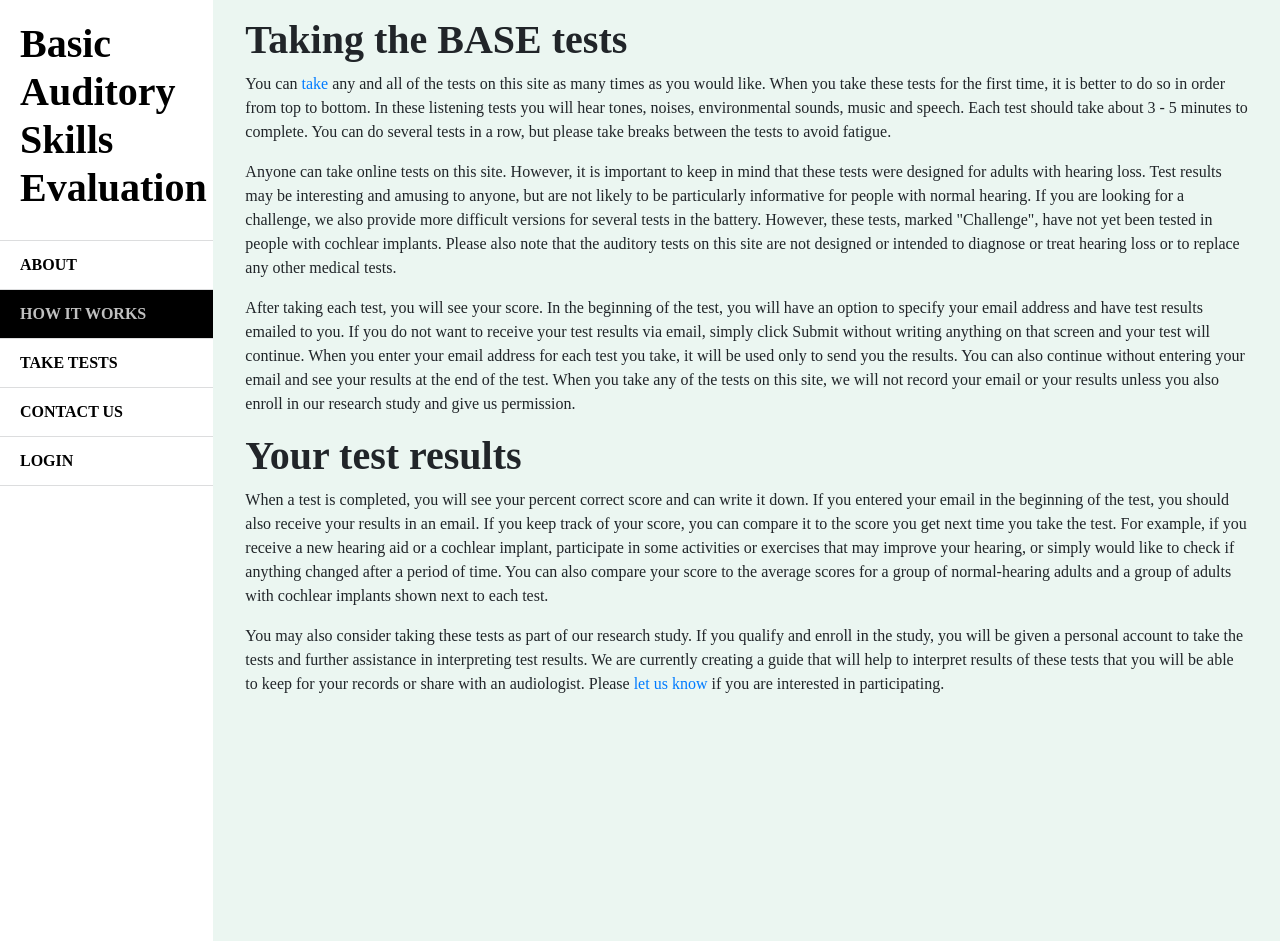Please examine the image and answer the question with a detailed explanation:
Who can take the online tests on this site?

The webpage states that anyone can take the online tests on this site, although the tests were designed specifically for adults with hearing loss. The results may not be particularly informative for people with normal hearing.